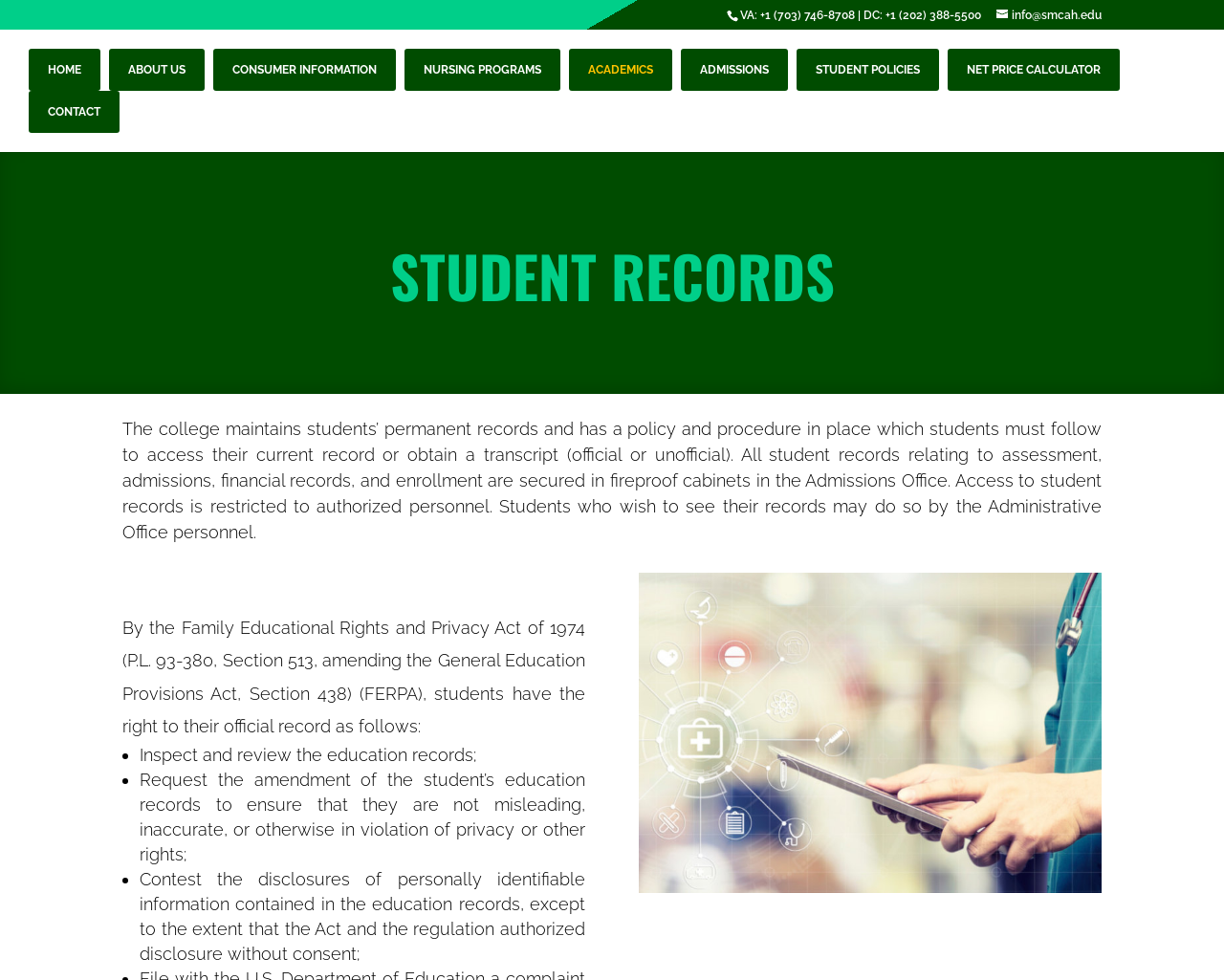Give a one-word or one-phrase response to the question:
Where are student records stored?

In fireproof cabinets in the Admissions Office